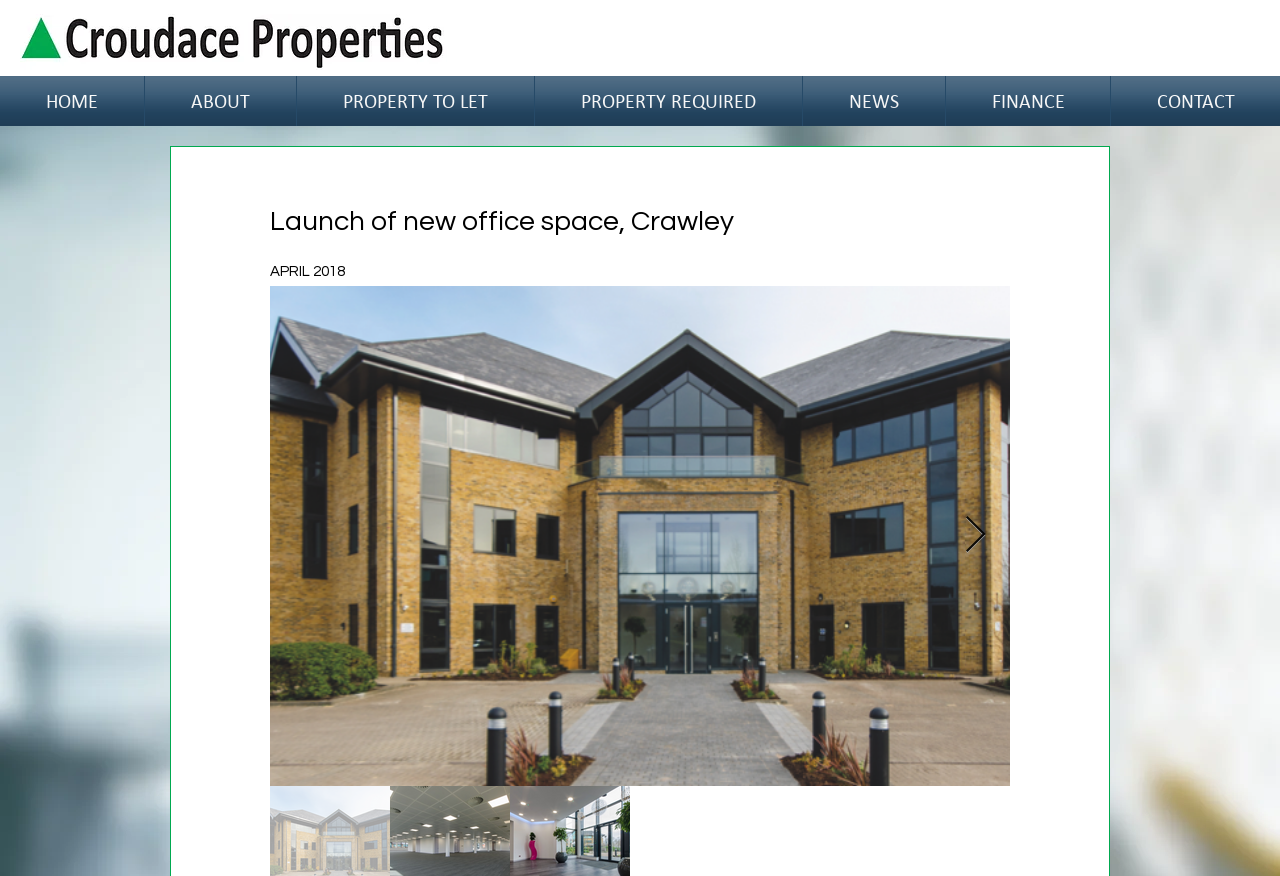What is the principal heading displayed on the webpage?

Launch of new office space, Crawley